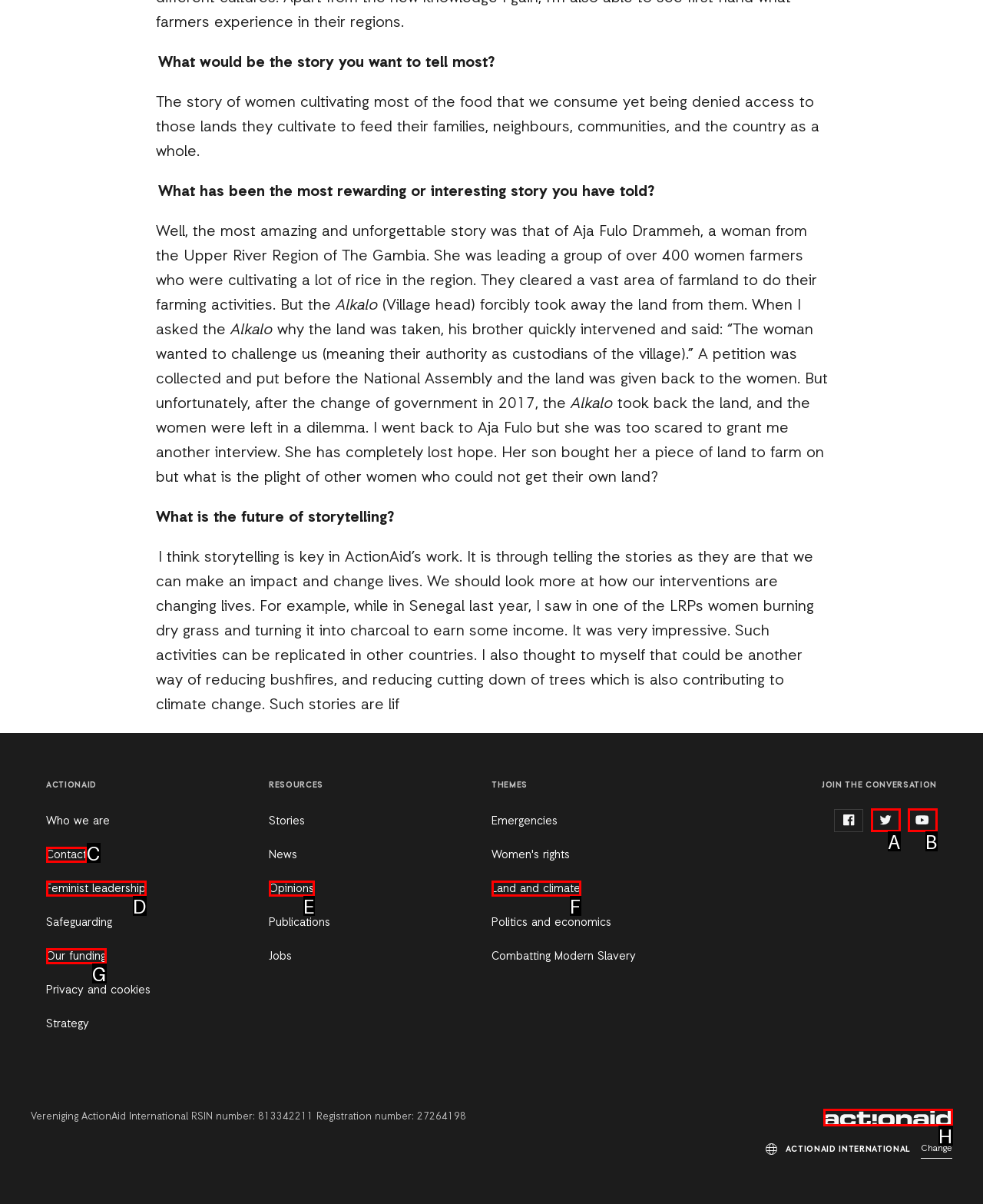Find the option that matches this description: Feminist leadership
Provide the corresponding letter directly.

D